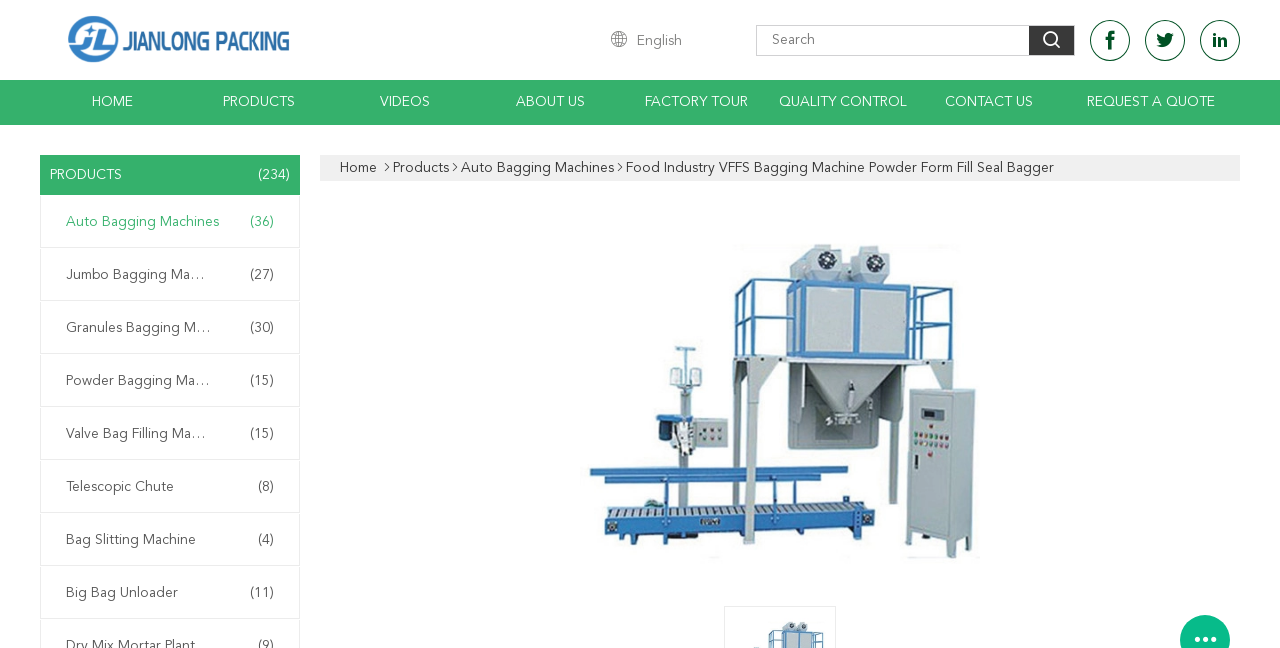Please provide a comprehensive response to the question below by analyzing the image: 
What language is the webpage currently set to?

I found a StaticText element on the webpage with the text 'English', which suggests that the webpage is currently set to the English language.